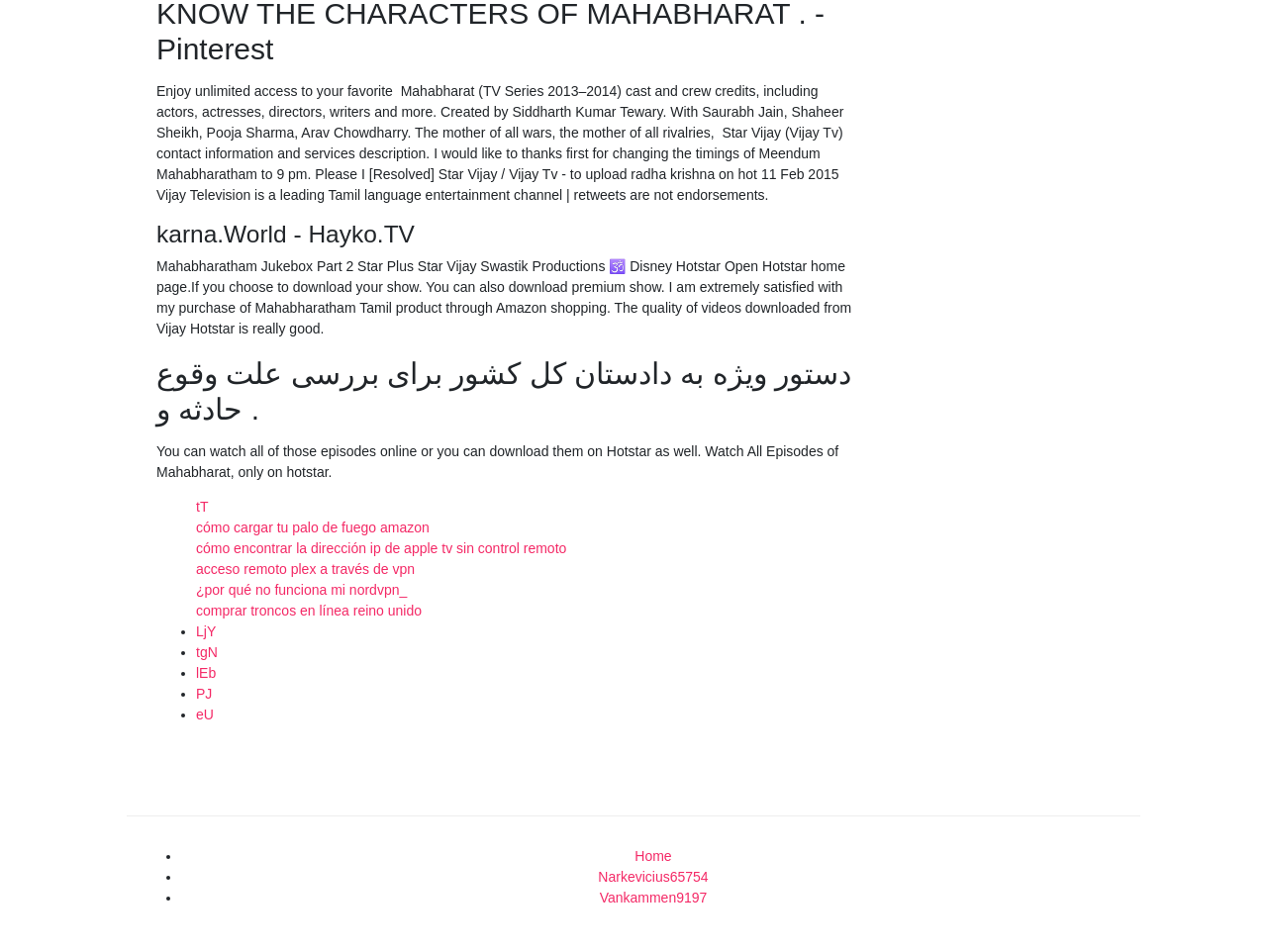Find the coordinates for the bounding box of the element with this description: "Home".

[0.501, 0.891, 0.53, 0.907]